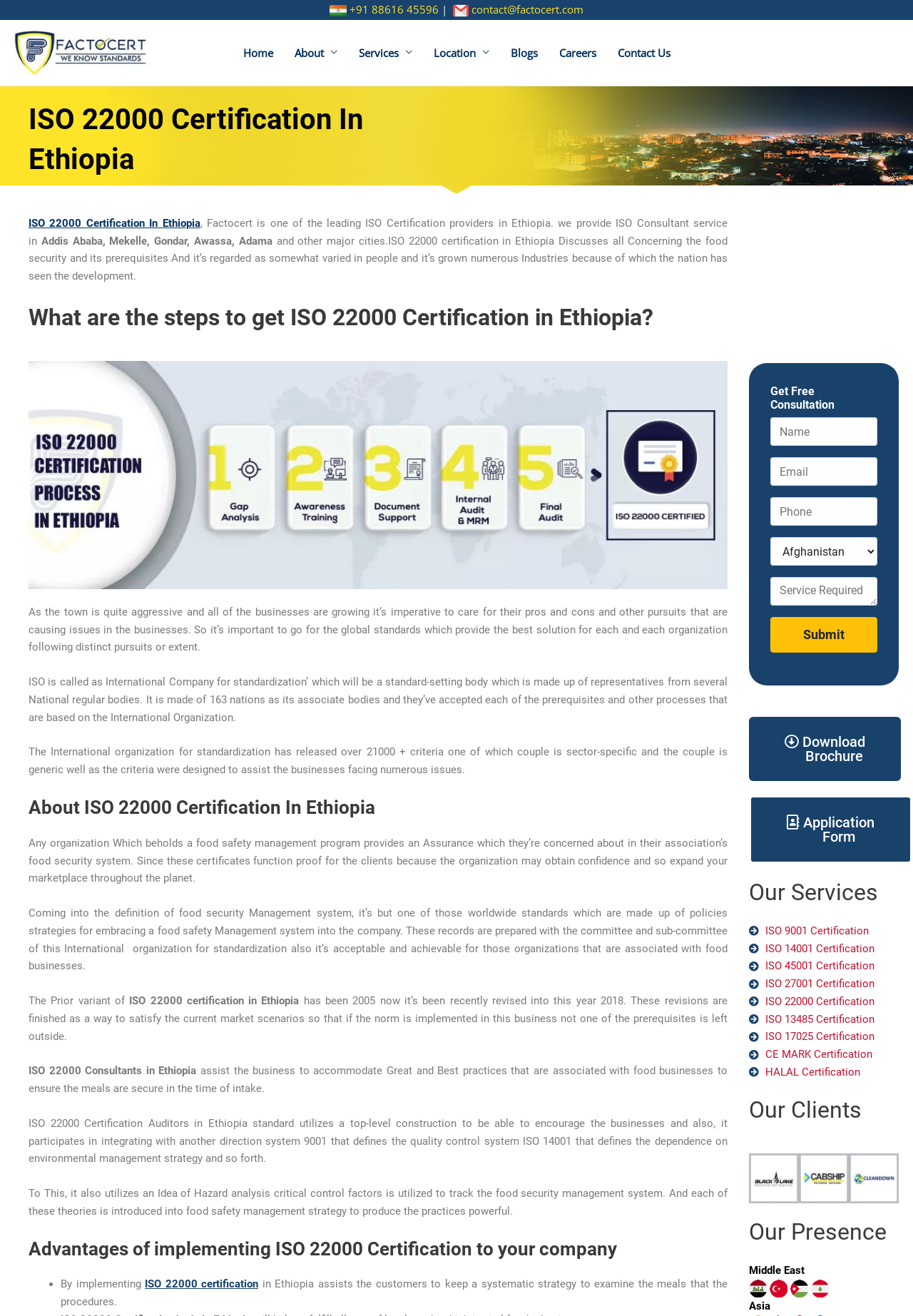Please give the bounding box coordinates of the area that should be clicked to fulfill the following instruction: "Enter your name in the input field". The coordinates should be in the format of four float numbers from 0 to 1, i.e., [left, top, right, bottom].

[0.844, 0.317, 0.961, 0.339]